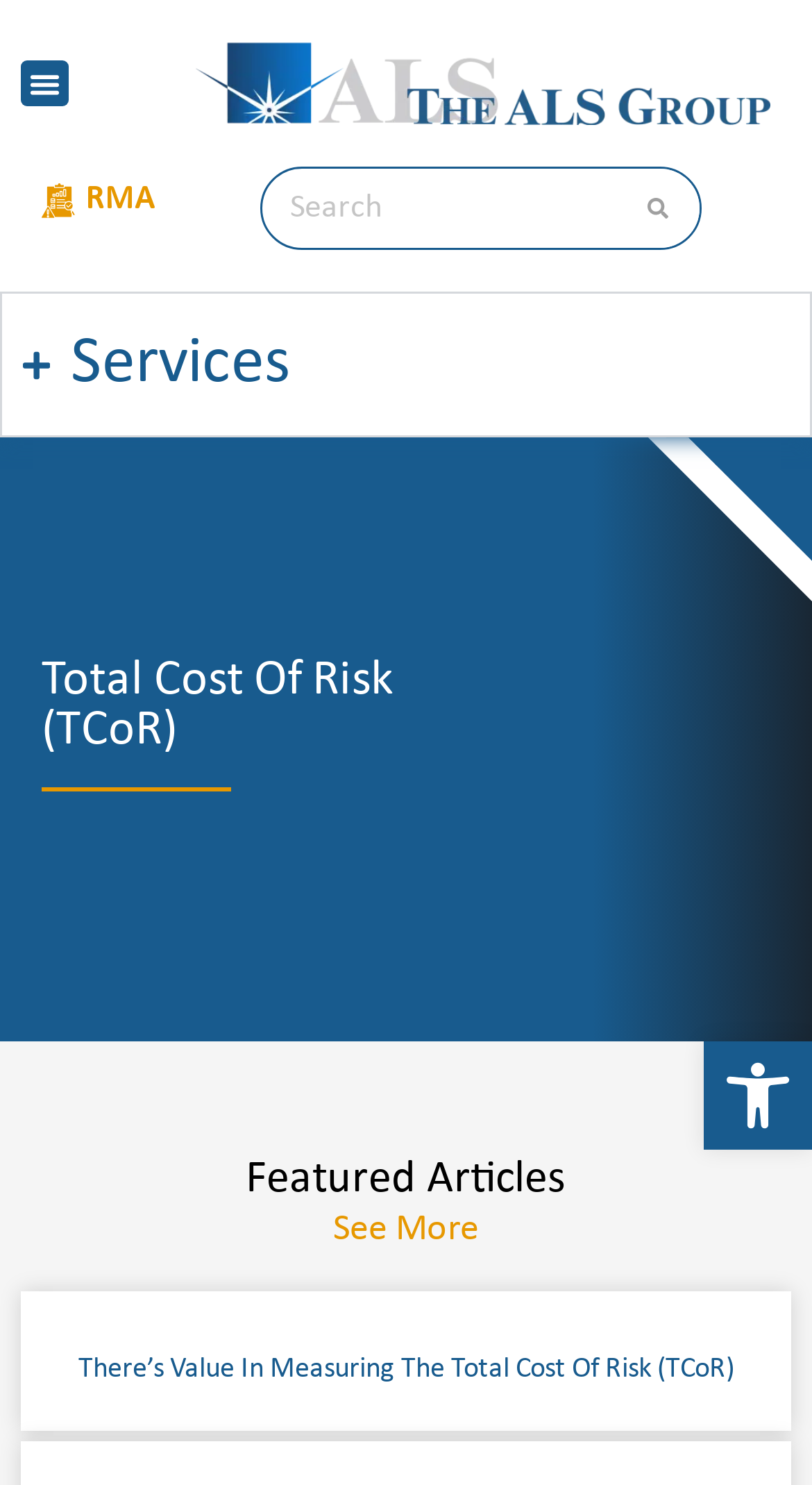Locate the bounding box coordinates of the clickable region necessary to complete the following instruction: "Toggle the menu". Provide the coordinates in the format of four float numbers between 0 and 1, i.e., [left, top, right, bottom].

[0.026, 0.041, 0.083, 0.072]